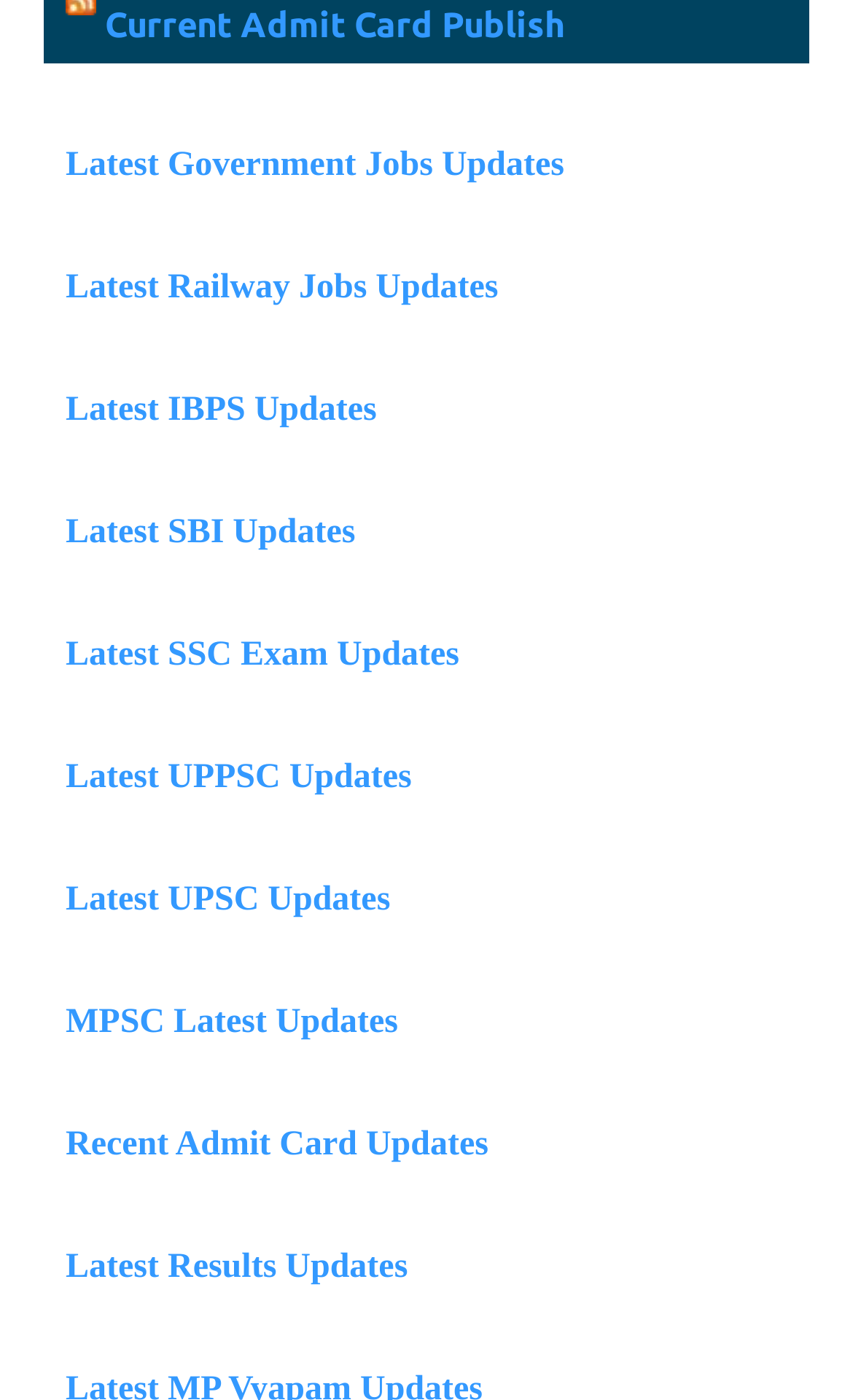Extract the bounding box coordinates for the UI element described as: "Latest UPPSC Updates".

[0.077, 0.542, 0.483, 0.569]